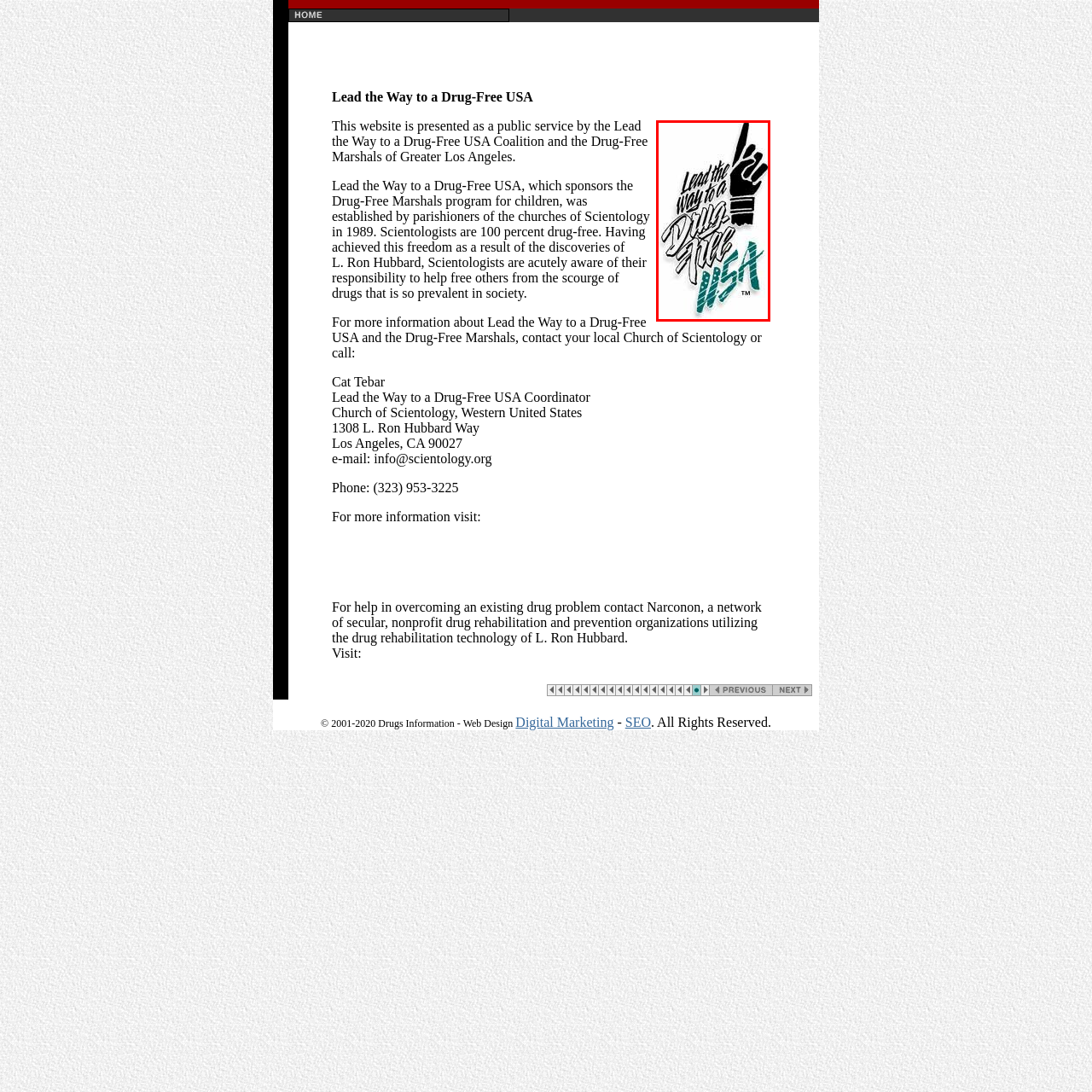What color is the word 'USA' highlighted in?
Please examine the image within the red bounding box and provide your answer using just one word or phrase.

Teal